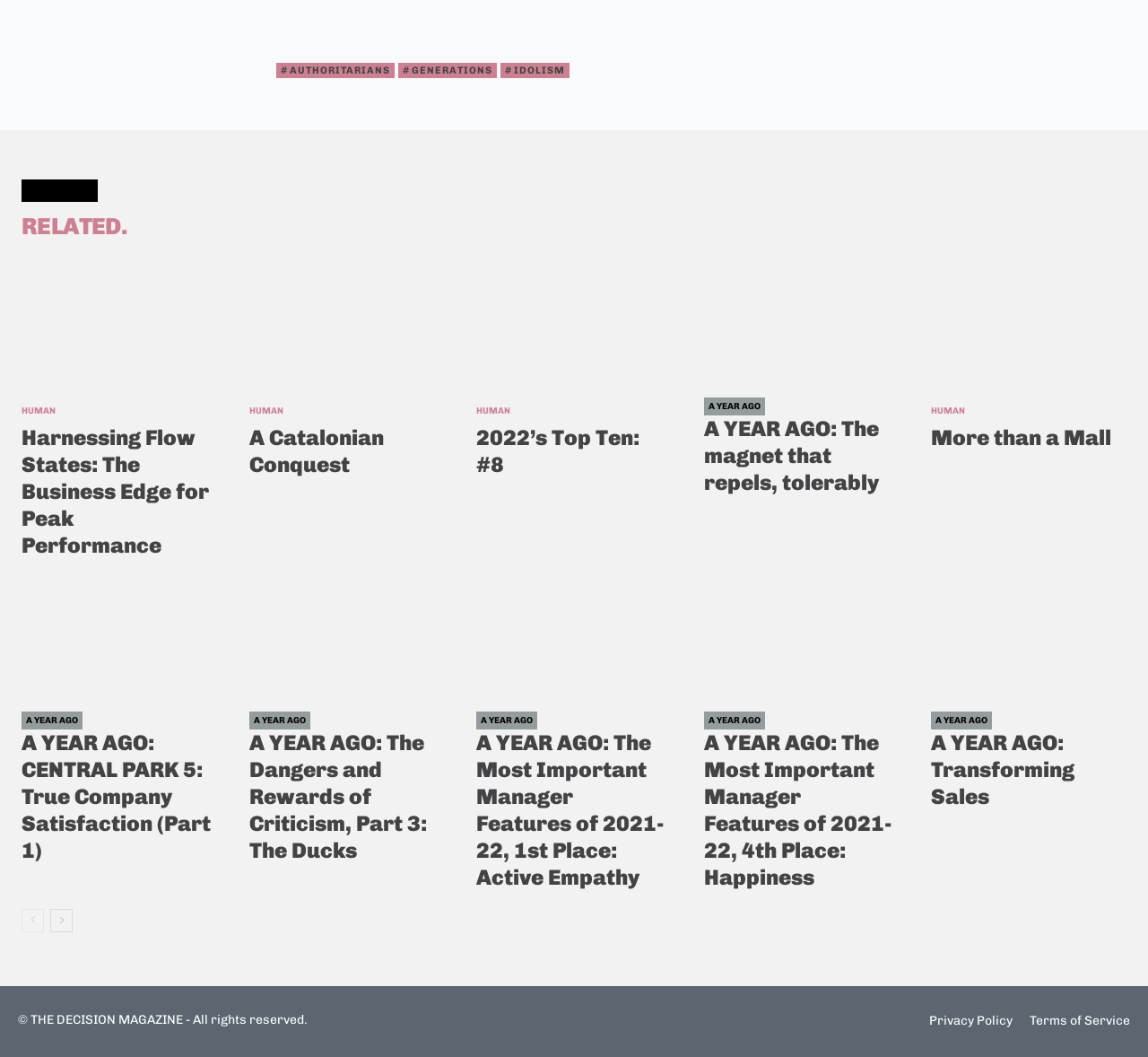Please answer the following query using a single word or phrase: 
Are there any navigation links at the bottom of the webpage?

Yes